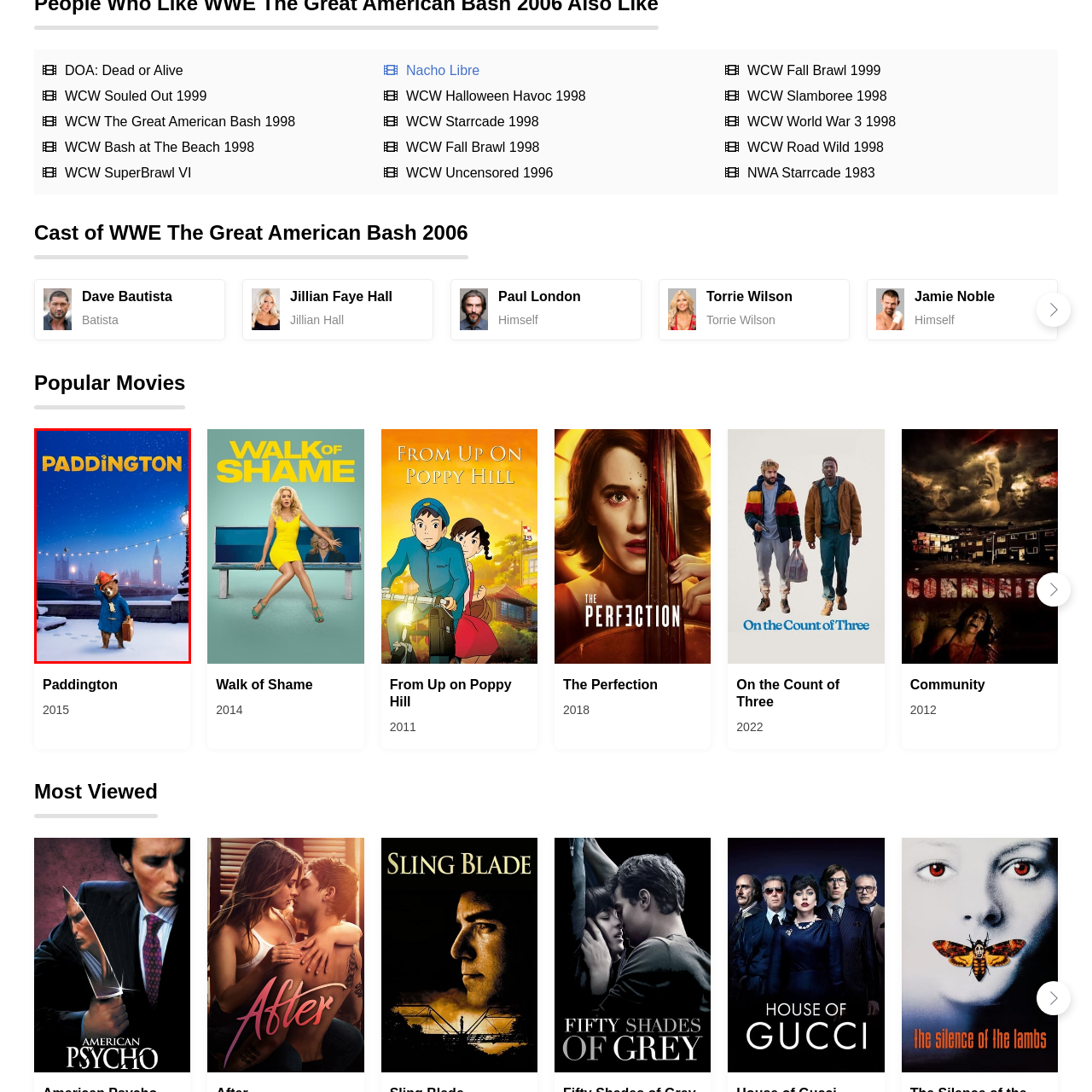Observe the image inside the red bounding box and answer briefly using a single word or phrase: What is the name of the iconic clock tower in the background?

Big Ben